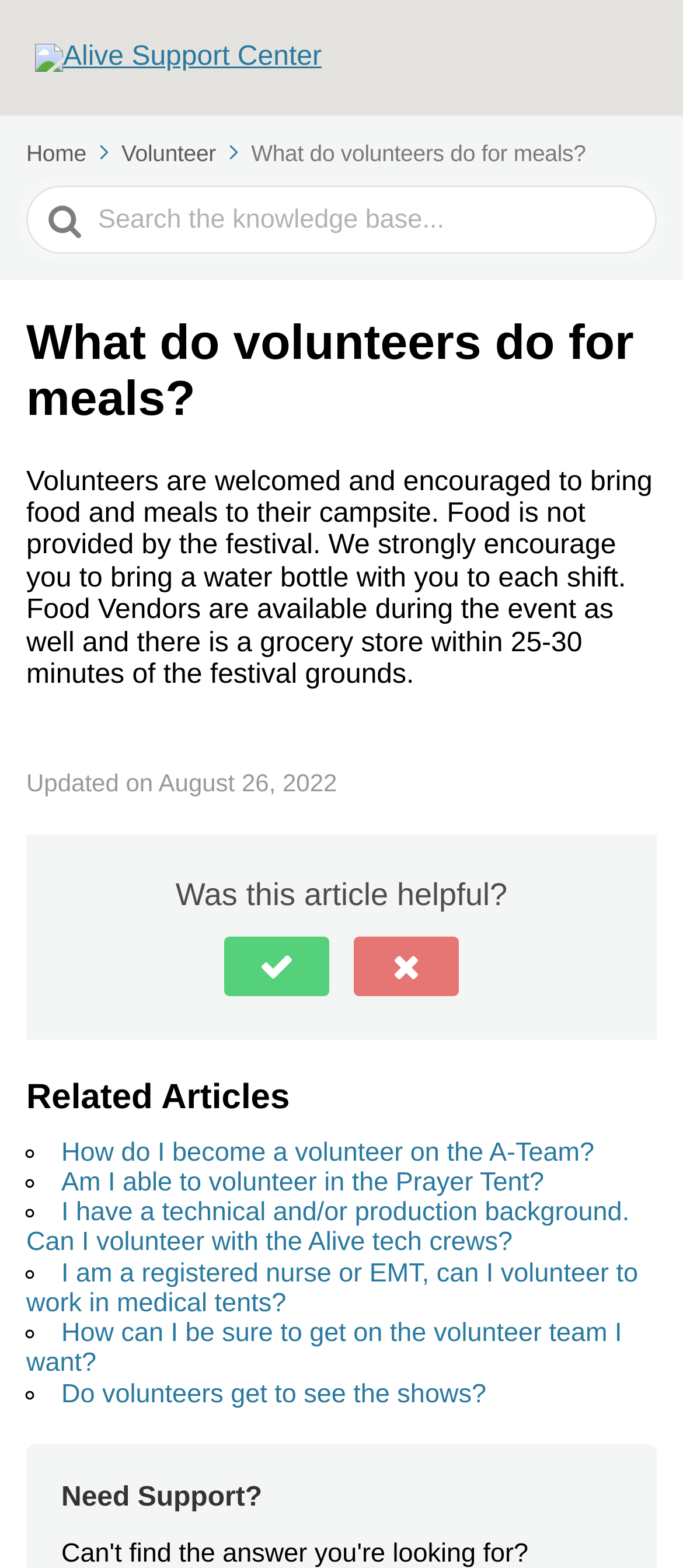Determine the bounding box coordinates for the clickable element to execute this instruction: "Read related article about becoming a volunteer on the A-Team". Provide the coordinates as four float numbers between 0 and 1, i.e., [left, top, right, bottom].

[0.09, 0.725, 0.87, 0.744]